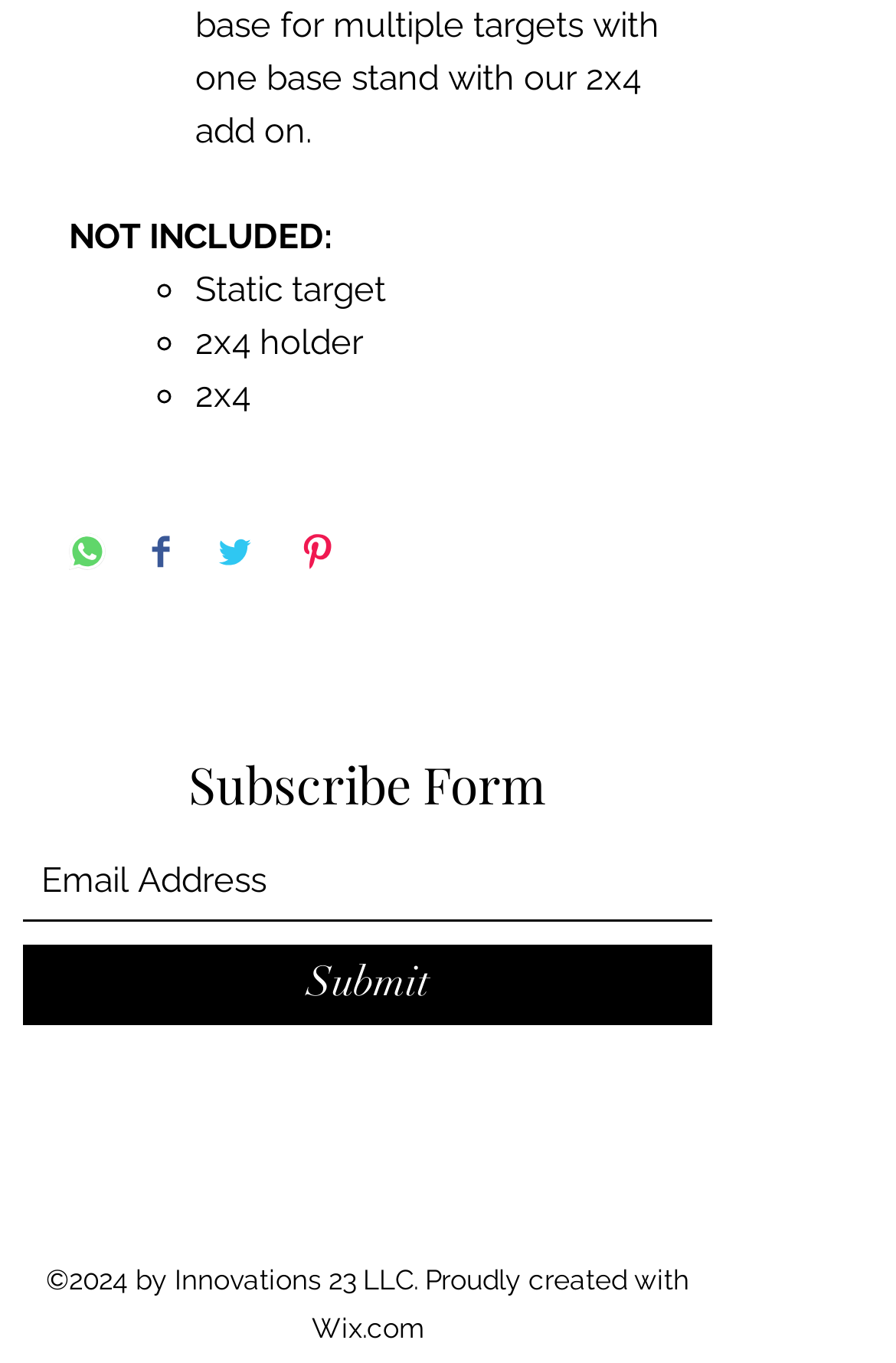What is the copyright information?
Answer the question in a detailed and comprehensive manner.

The copyright information is displayed at the bottom of the webpage, stating '2024 by Innovations 23 LLC. Proudly created with Wix.com', indicating the ownership and creation of the webpage.